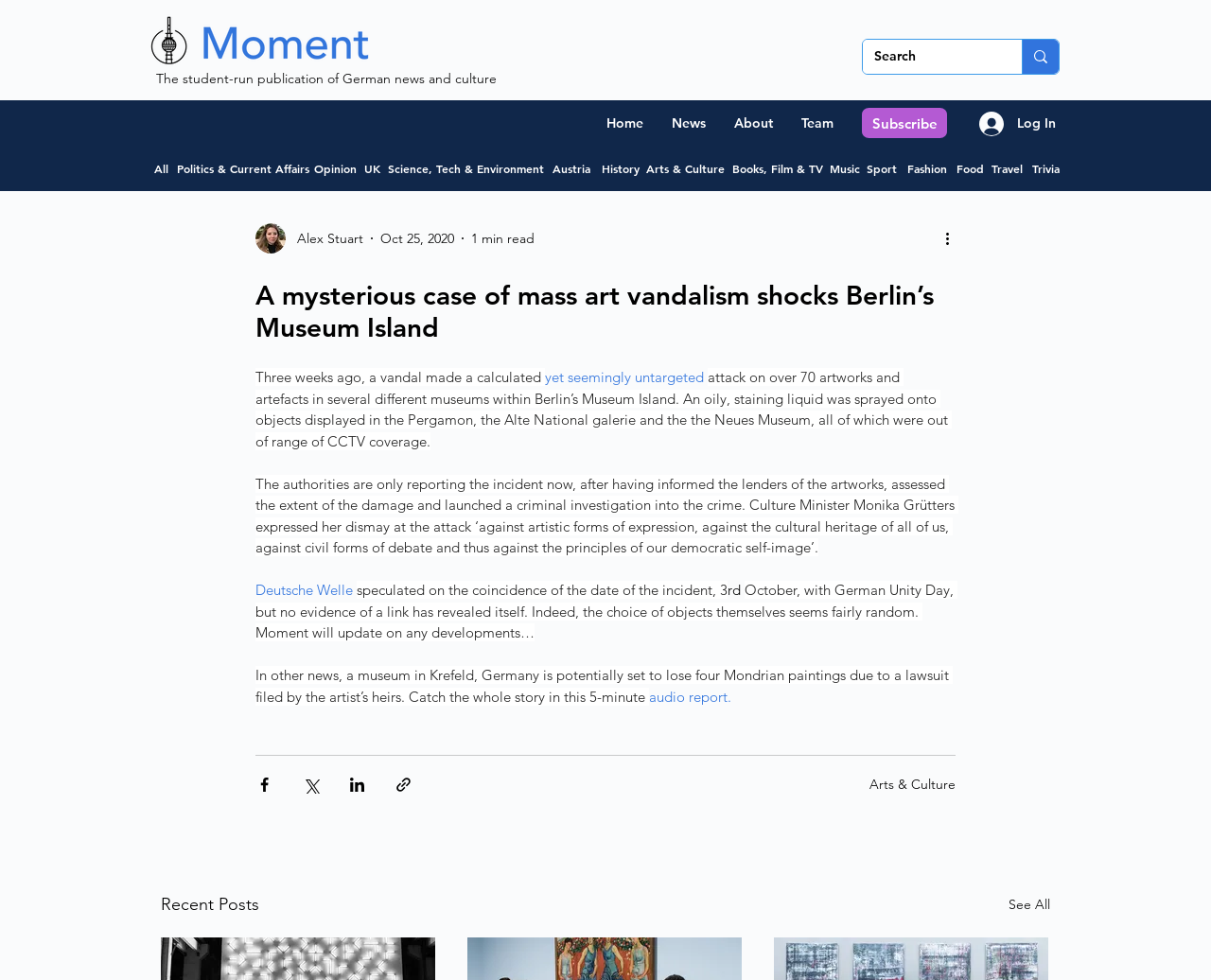Locate the coordinates of the bounding box for the clickable region that fulfills this instruction: "Read more about the news article".

[0.778, 0.232, 0.797, 0.255]